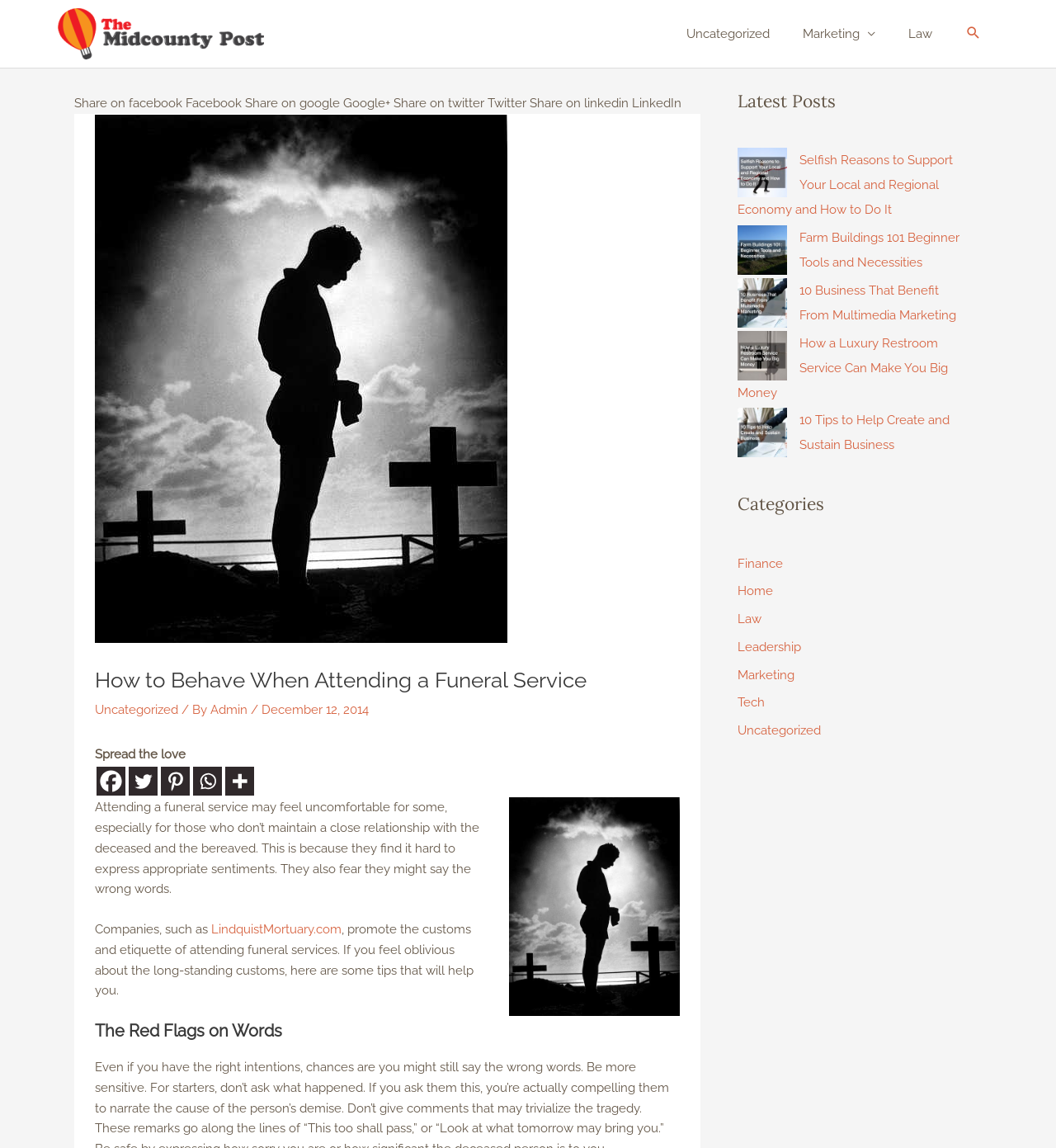What is the image above the heading 'How to Behave When Attending a Funeral Service'?
Examine the image and provide an in-depth answer to the question.

The image above the heading 'How to Behave When Attending a Funeral Service' is an image related to funerals, likely a picture of a funeral service or a funeral procession.